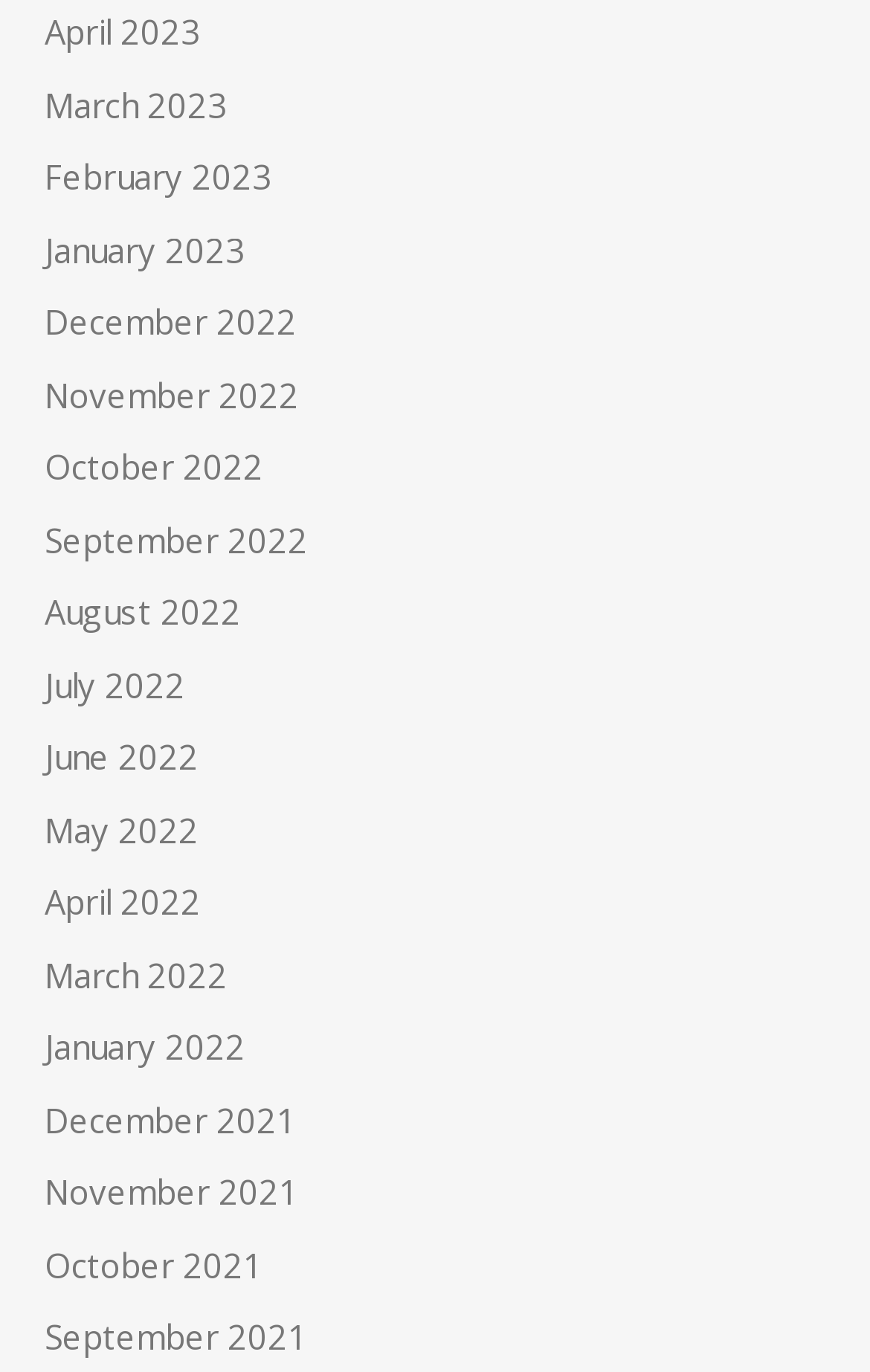Please determine the bounding box coordinates of the area that needs to be clicked to complete this task: 'access December 2021'. The coordinates must be four float numbers between 0 and 1, formatted as [left, top, right, bottom].

[0.051, 0.8, 0.341, 0.832]